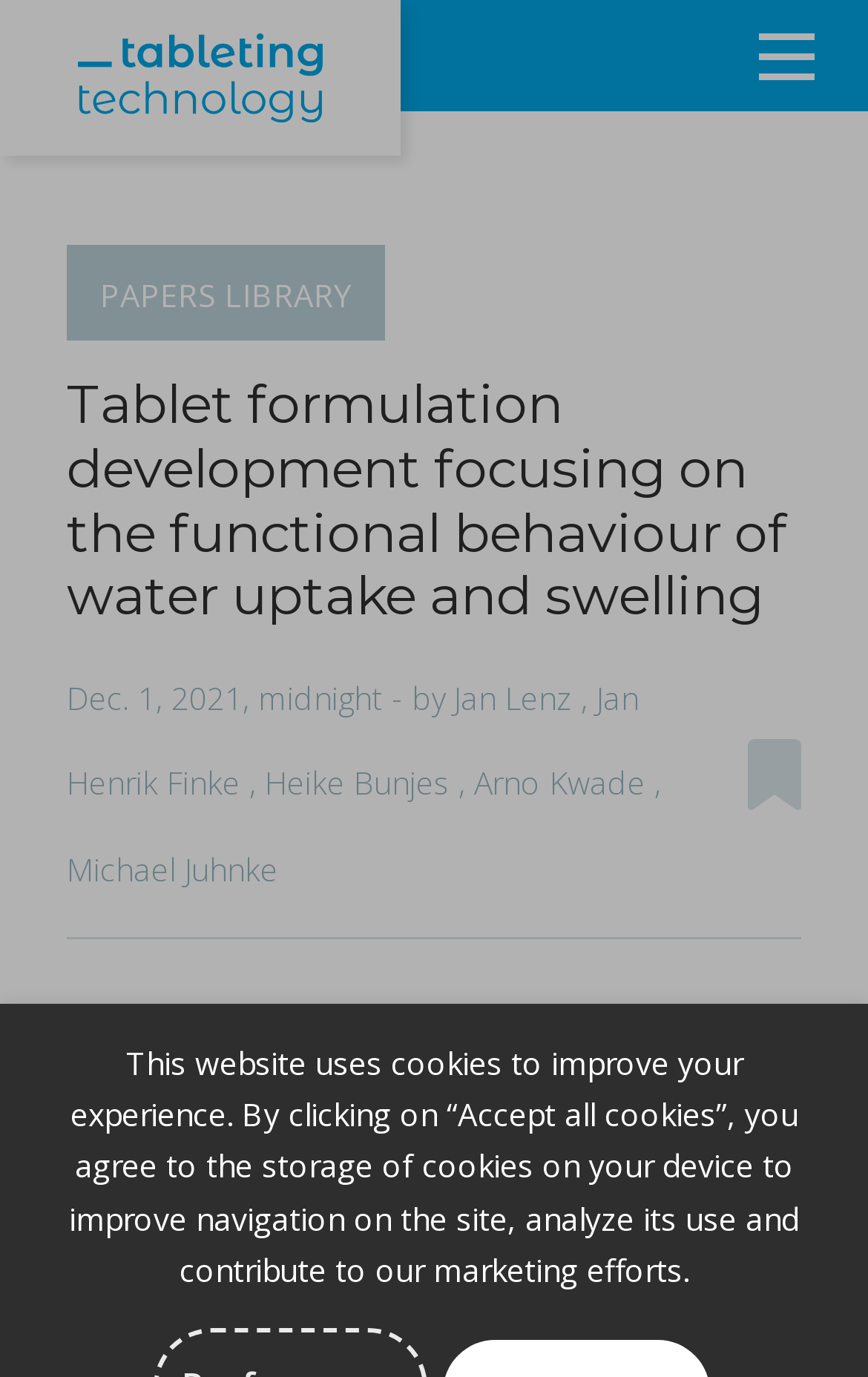Determine the bounding box coordinates in the format (top-left x, top-left y, bottom-right x, bottom-right y). Ensure all values are floating point numbers between 0 and 1. Identify the bounding box of the UI element described by: parent_node: Resources aria-label="Toggle navigation"

[0.874, 0.0, 0.938, 0.081]